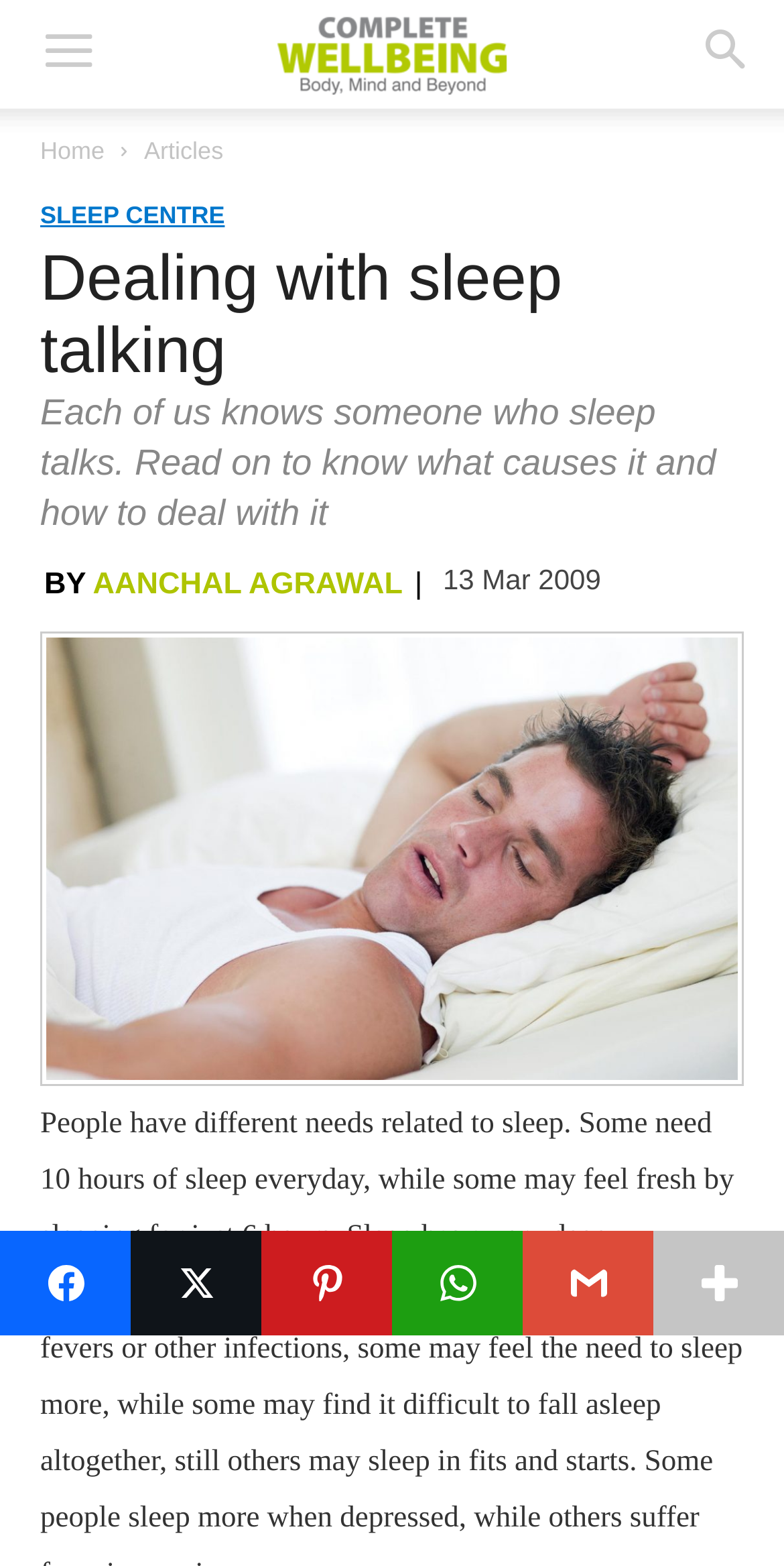Please respond to the question with a concise word or phrase:
What is the main image about?

Man asleep